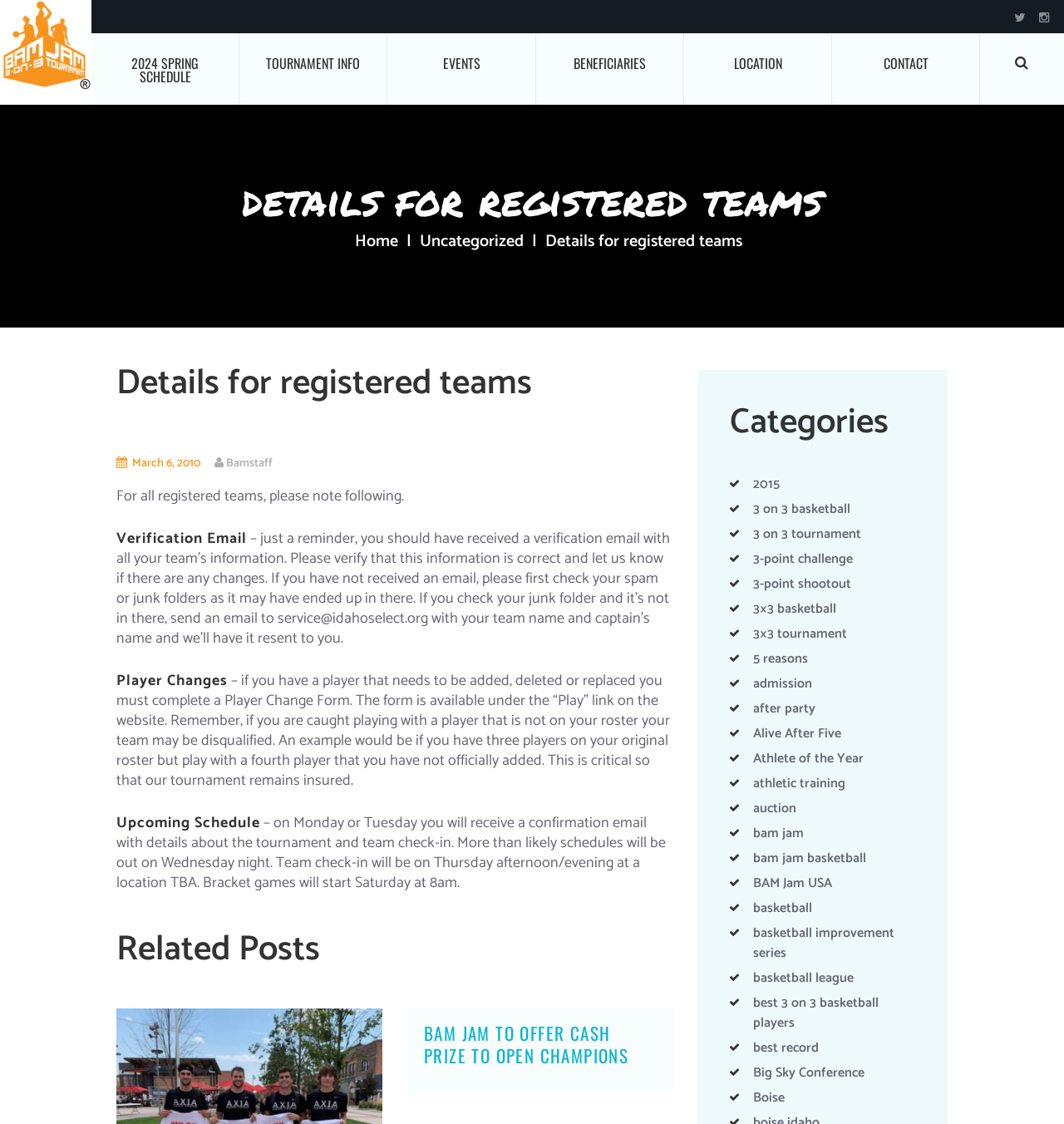Please answer the following question using a single word or phrase: 
When will team check-in take place?

Thursday afternoon/evening